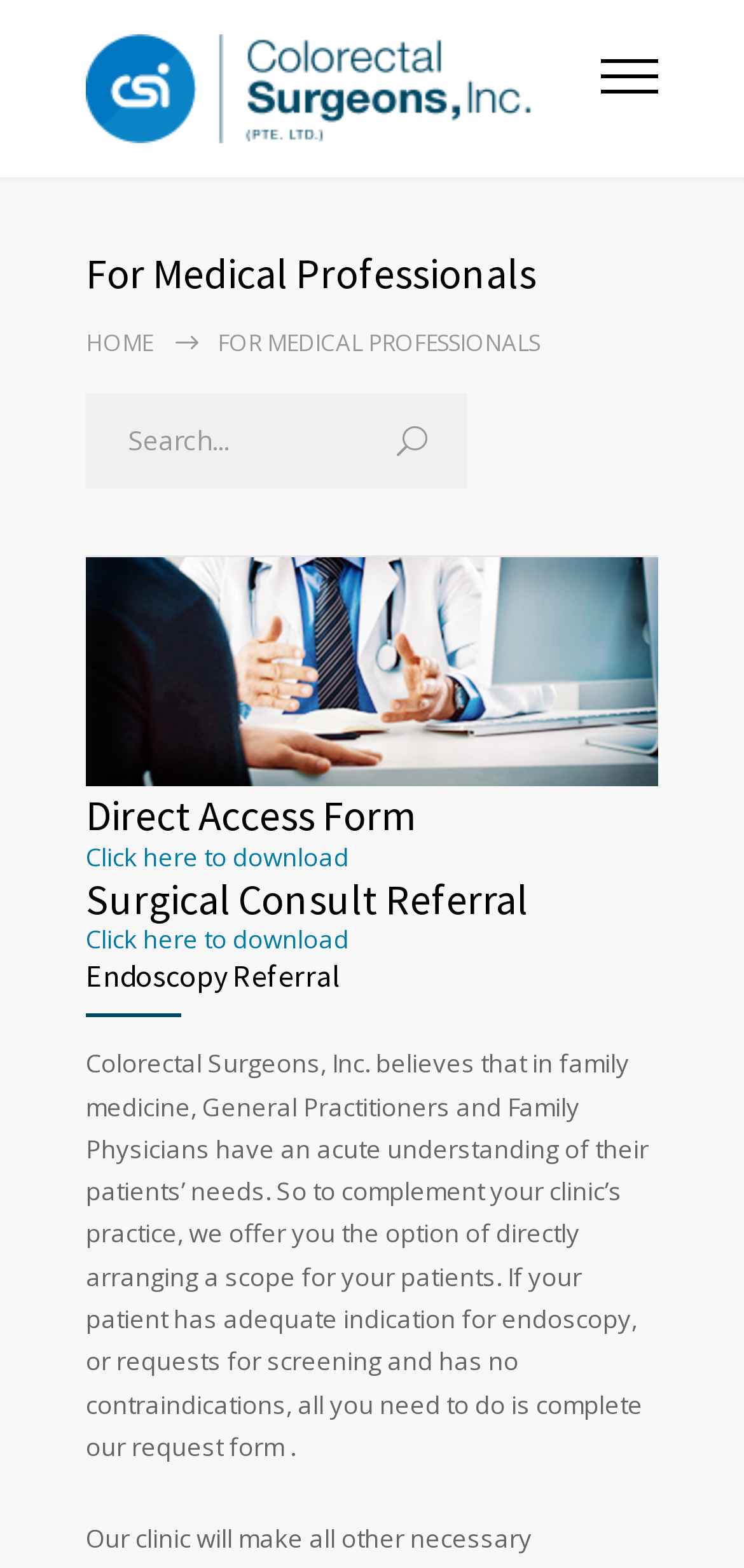What is the condition for endoscopy referral?
Look at the image and construct a detailed response to the question.

The webpage states that if a patient has adequate indication for endoscopy, or requests for screening and has no contraindications, the General Practitioner or Family Physician can complete the request form for endoscopy referral.